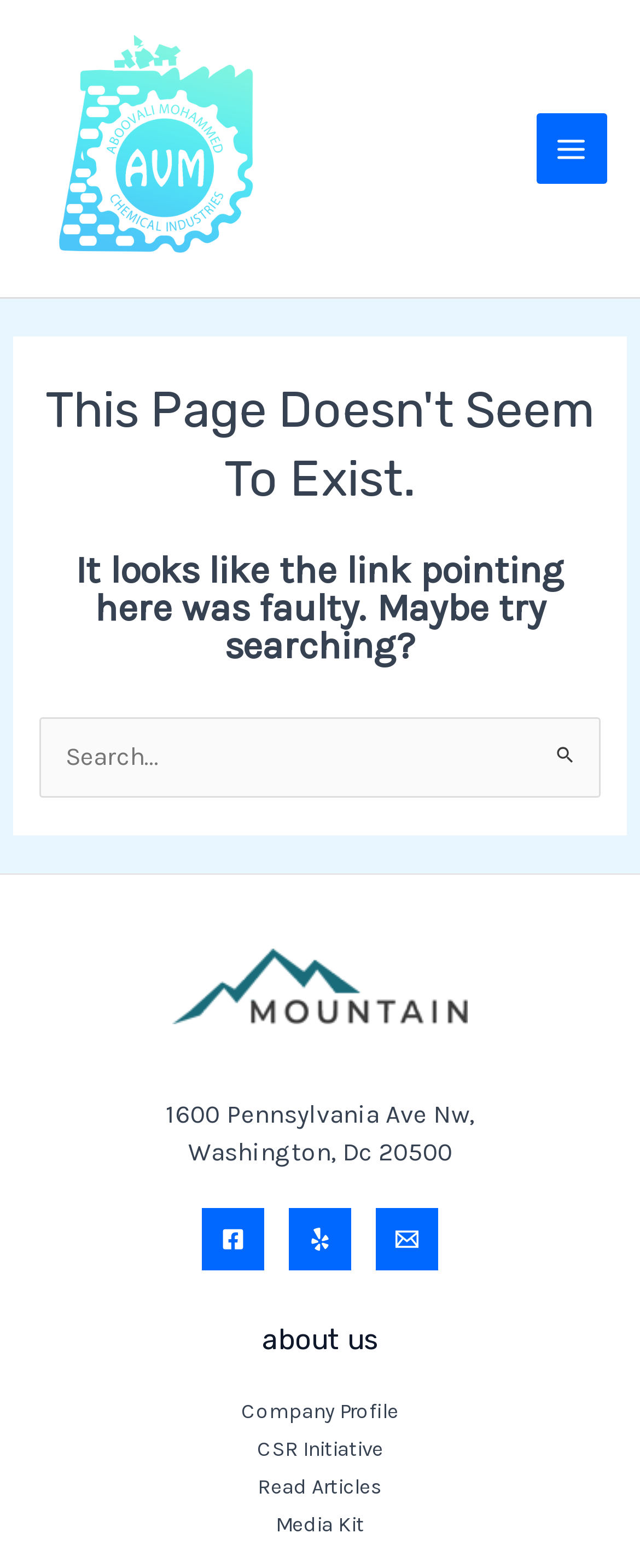Examine the image and give a thorough answer to the following question:
What is the purpose of the search box?

The search box is located in the middle of the webpage, and it has a label 'Search for:' next to it. This suggests that the purpose of the search box is to search for something, possibly related to the company or its products.